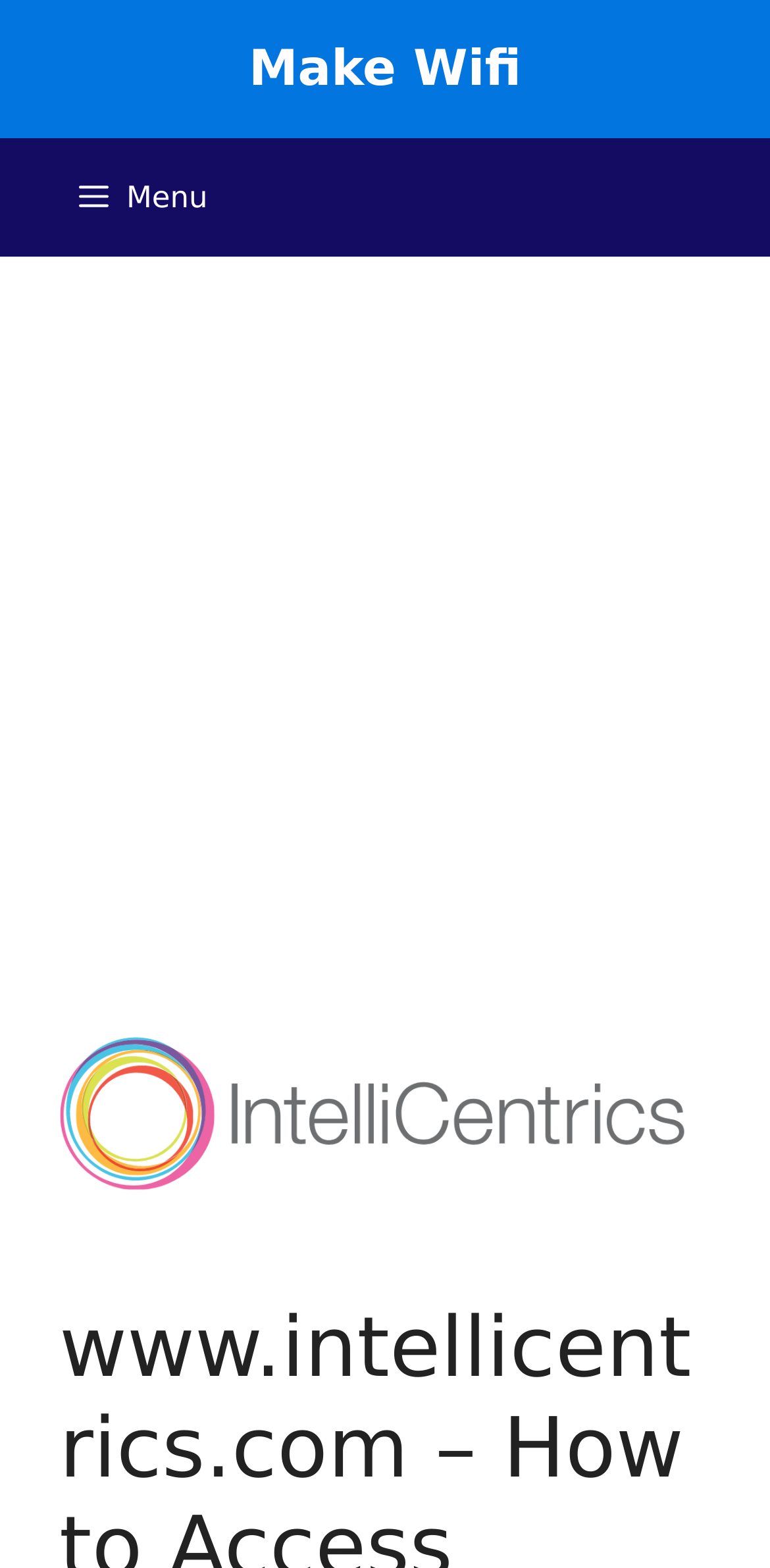Provide a one-word or brief phrase answer to the question:
What is the link text above the navigation?

Make Wifi